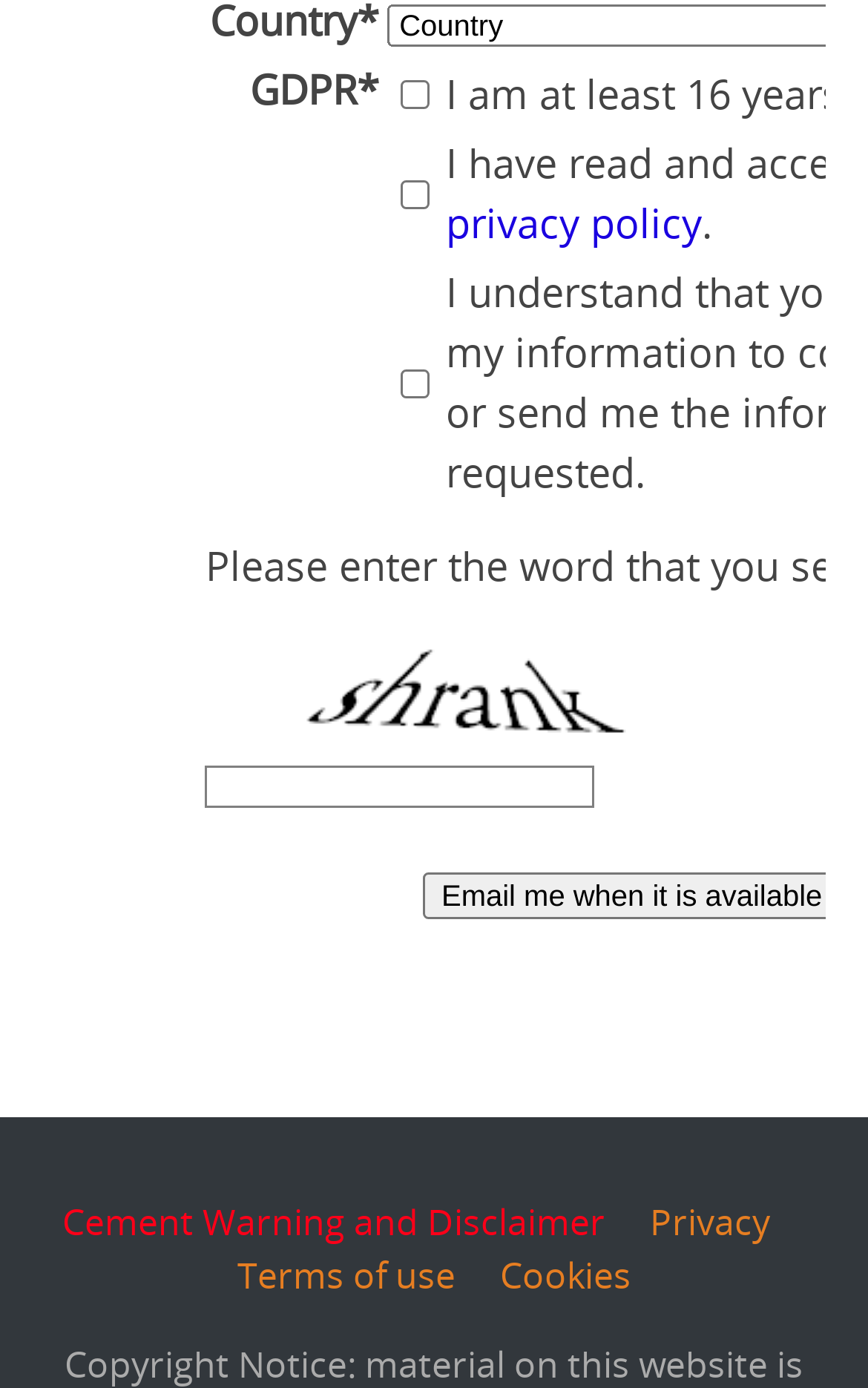Given the description privacy policy, predict the bounding box coordinates of the UI element. Ensure the coordinates are in the format (top-left x, top-left y, bottom-right x, bottom-right y) and all values are between 0 and 1.

[0.514, 0.141, 0.809, 0.18]